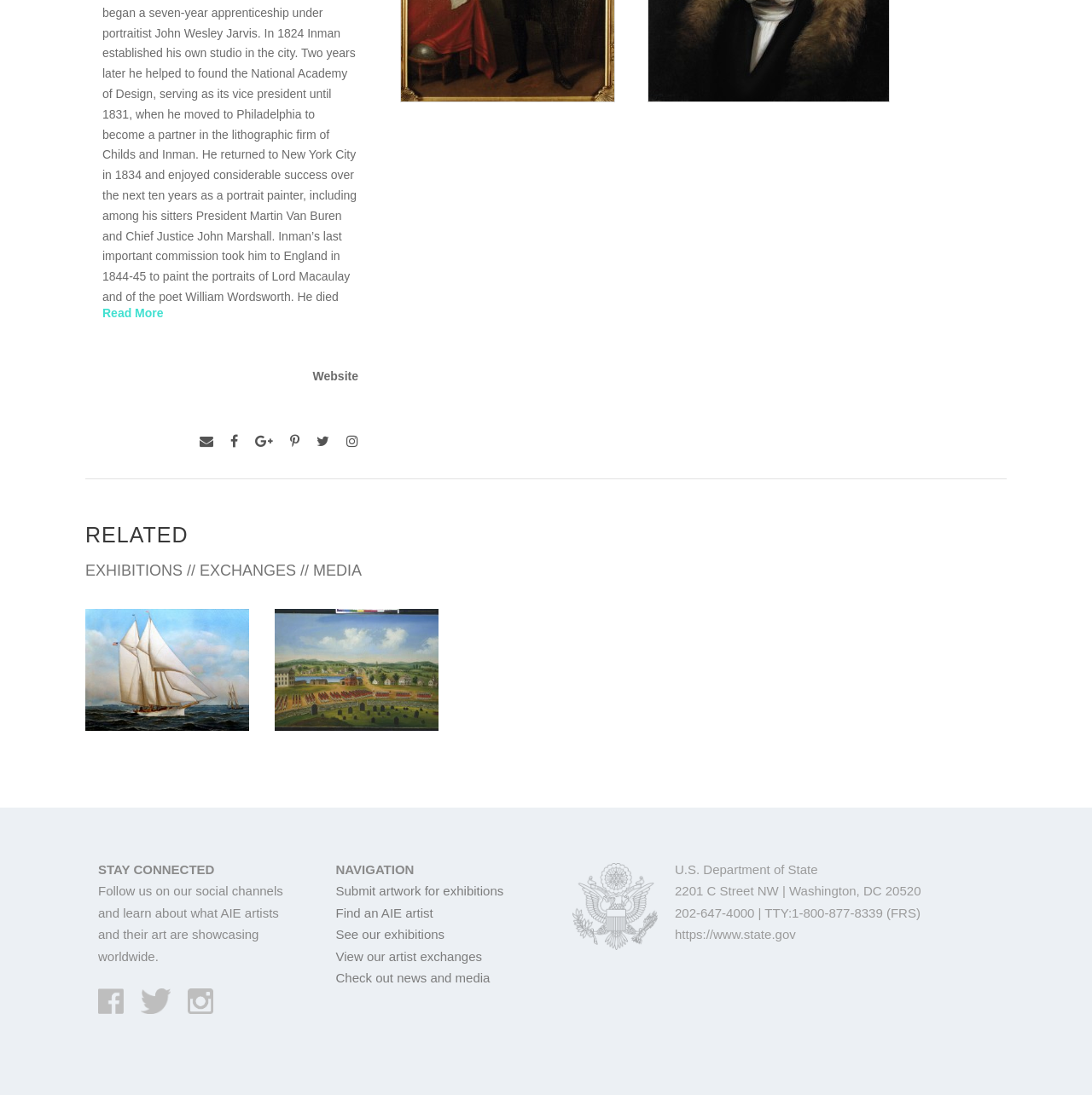Bounding box coordinates are specified in the format (top-left x, top-left y, bottom-right x, bottom-right y). All values are floating point numbers bounded between 0 and 1. Please provide the bounding box coordinate of the region this sentence describes: See our exhibitions

[0.307, 0.847, 0.407, 0.86]